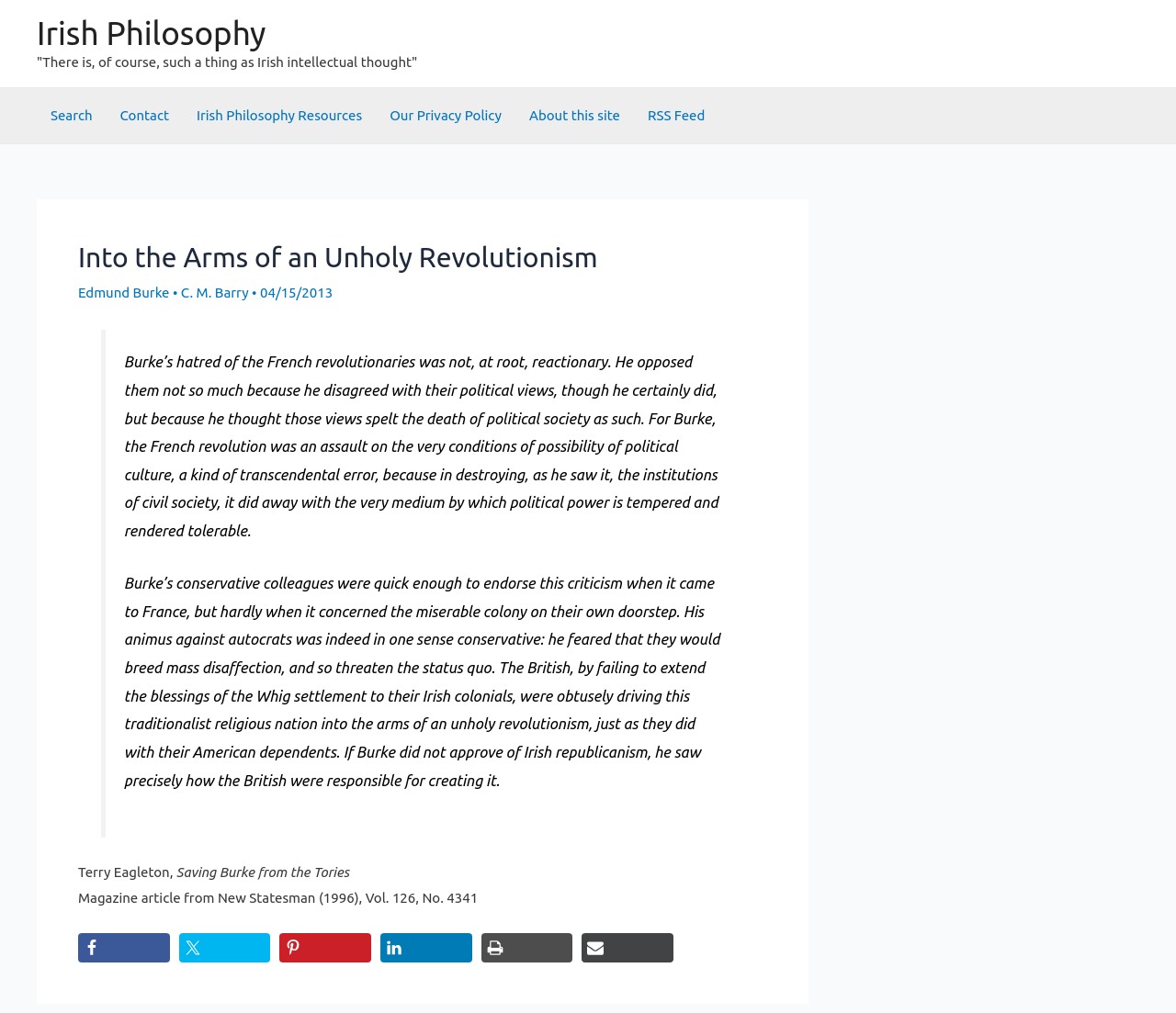Who is the author of the article?
Provide an in-depth and detailed answer to the question.

I found the author's name 'Terry Eagleton' mentioned in the text, which is located above the article title 'Saving Burke from the Tories'.